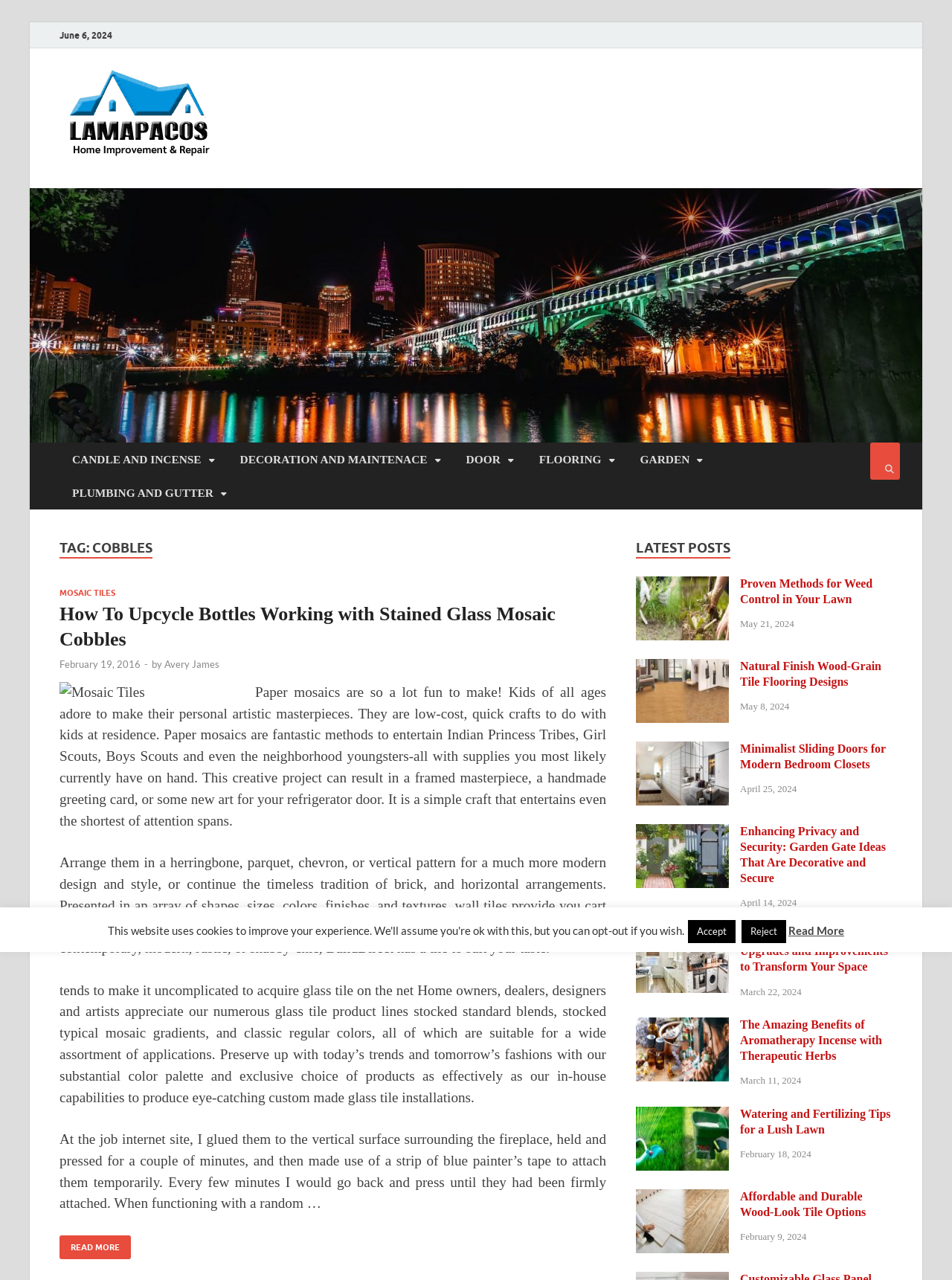How many latest posts are displayed on the page?
Using the image provided, answer with just one word or phrase.

8